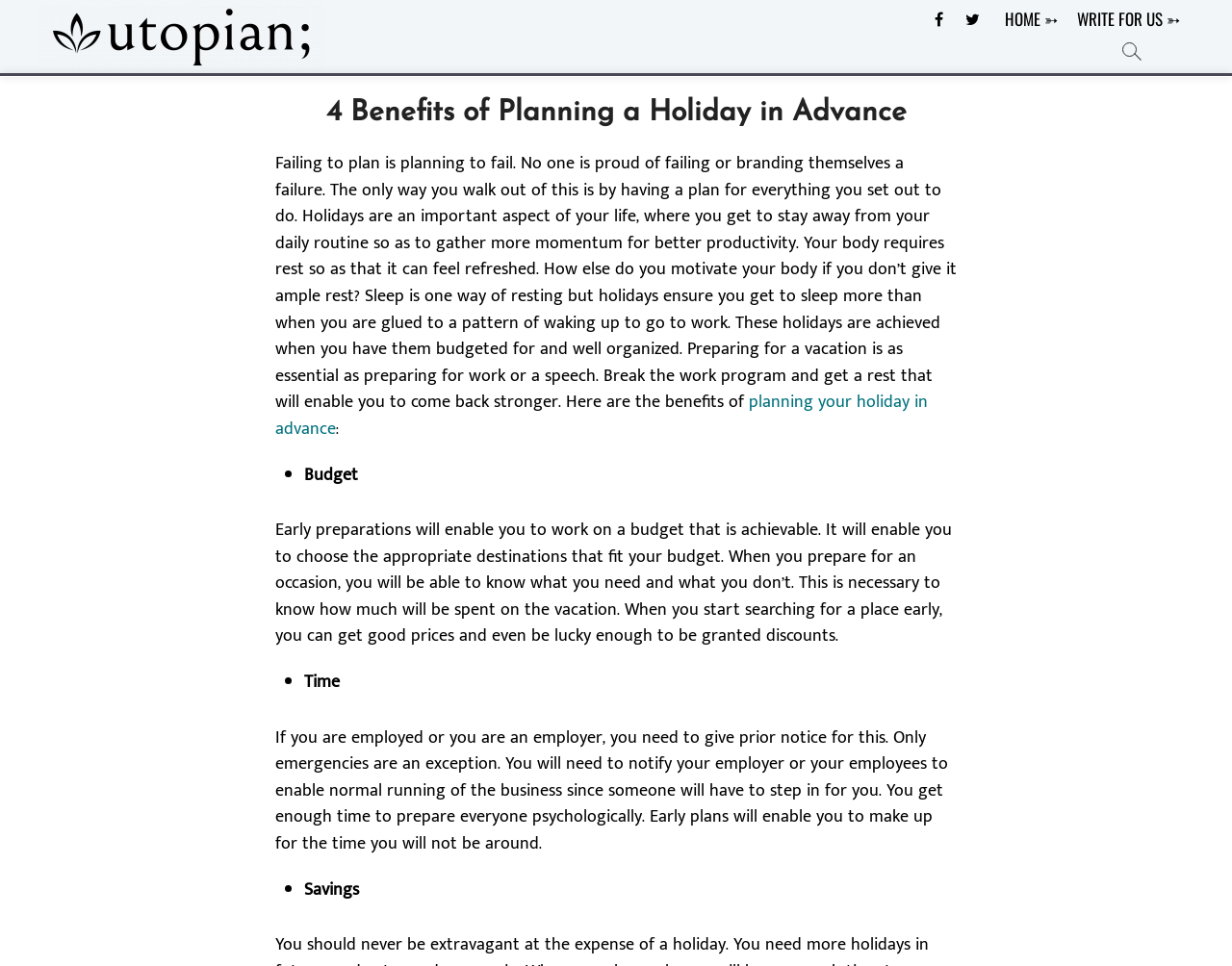What is the purpose of early preparations for a holiday?
Please answer the question with a single word or phrase, referencing the image.

To work on a budget